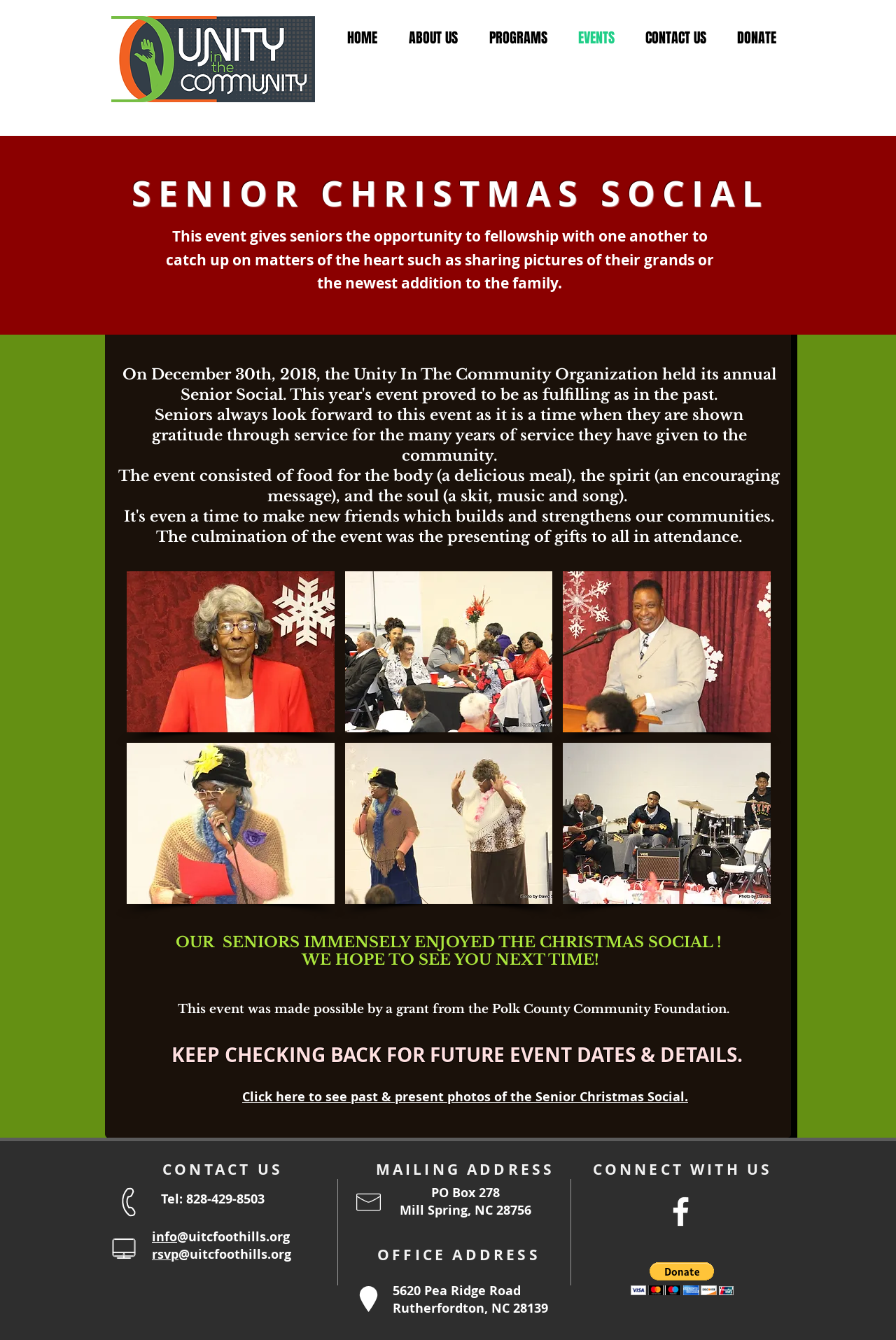Please specify the bounding box coordinates of the clickable section necessary to execute the following command: "Click the HOME link".

[0.37, 0.012, 0.438, 0.045]